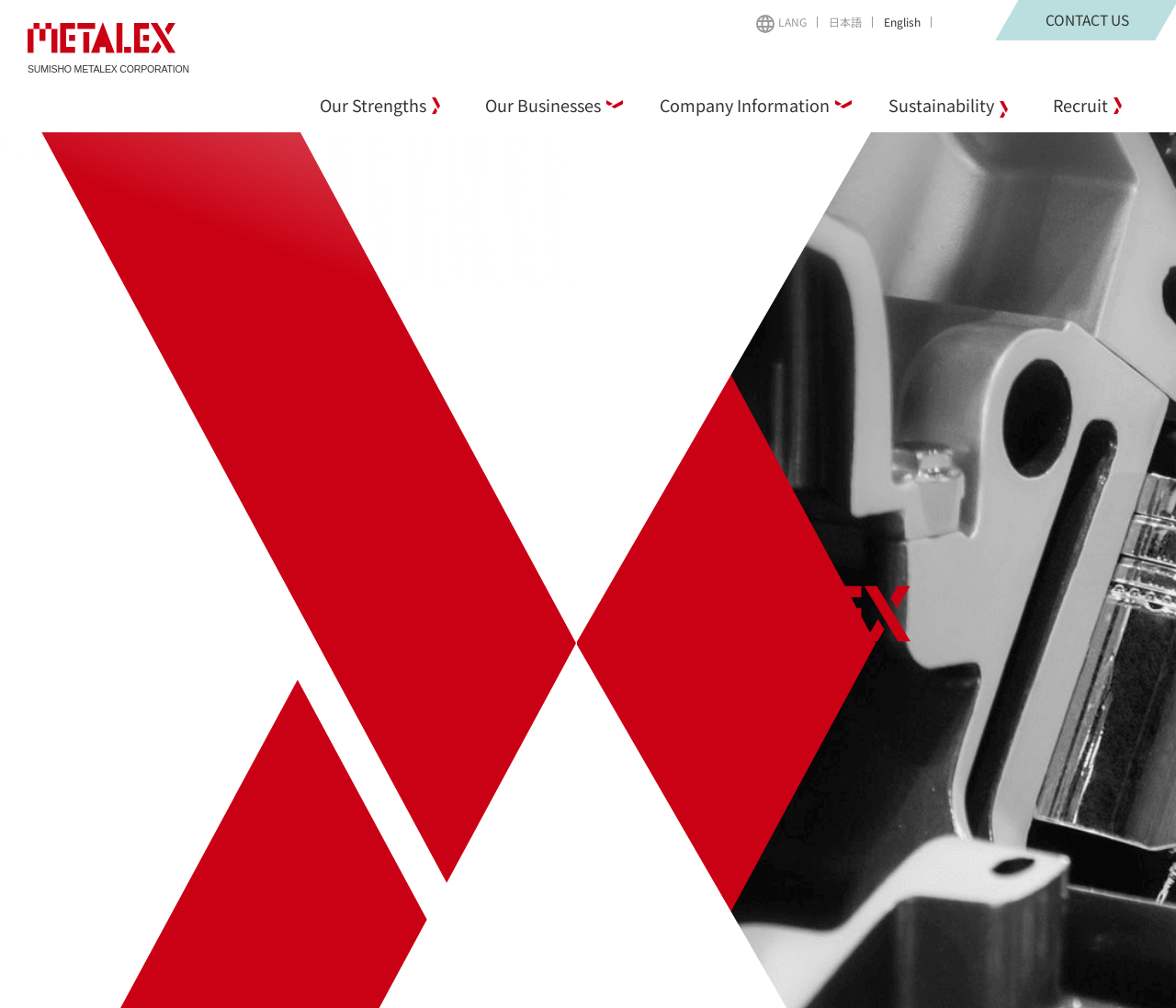What is the purpose of the 'CONTACT US' link?
Provide a concise answer using a single word or phrase based on the image.

To contact the company